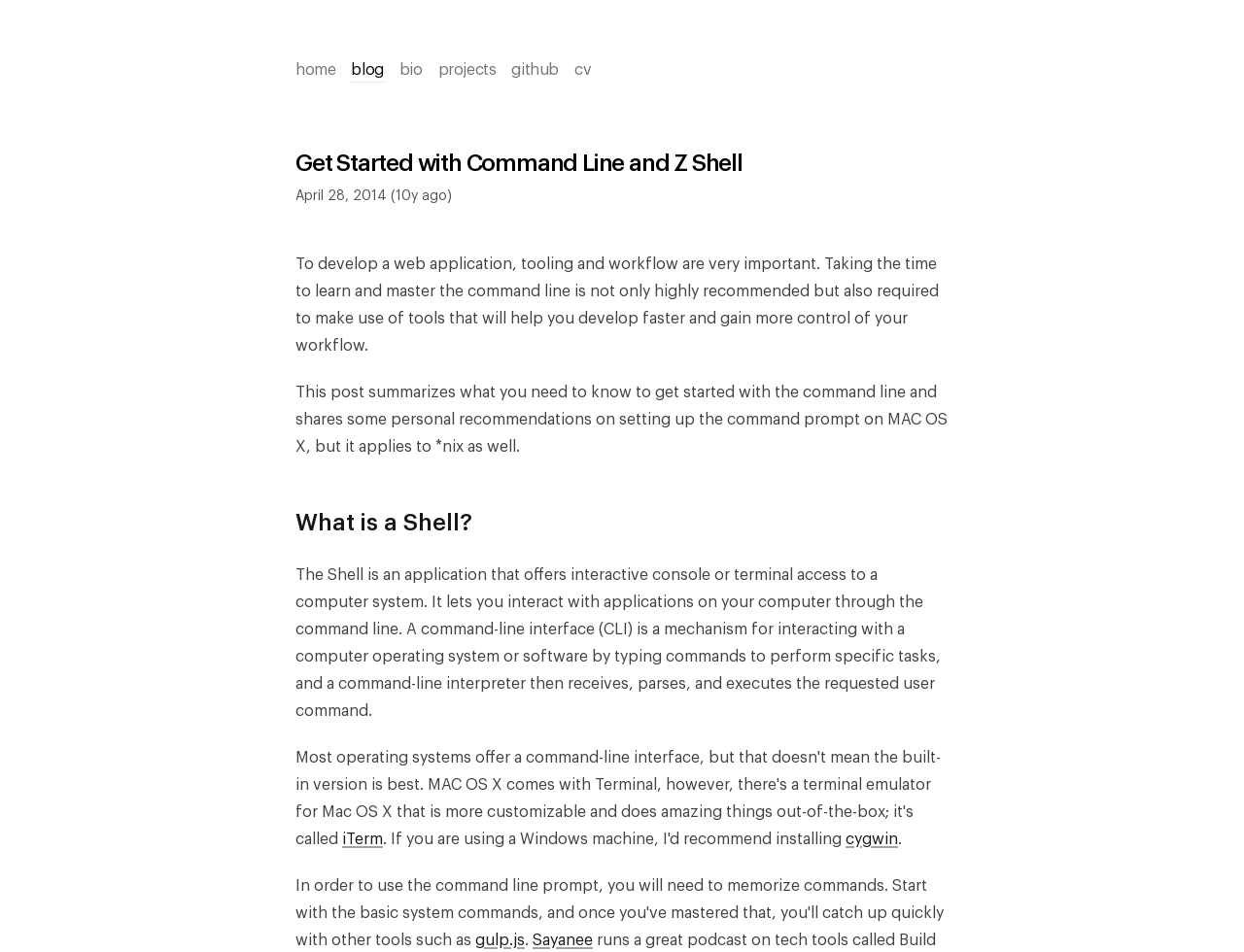Find the bounding box coordinates of the element I should click to carry out the following instruction: "read about getting started with command line and z shell".

[0.238, 0.155, 0.745, 0.188]